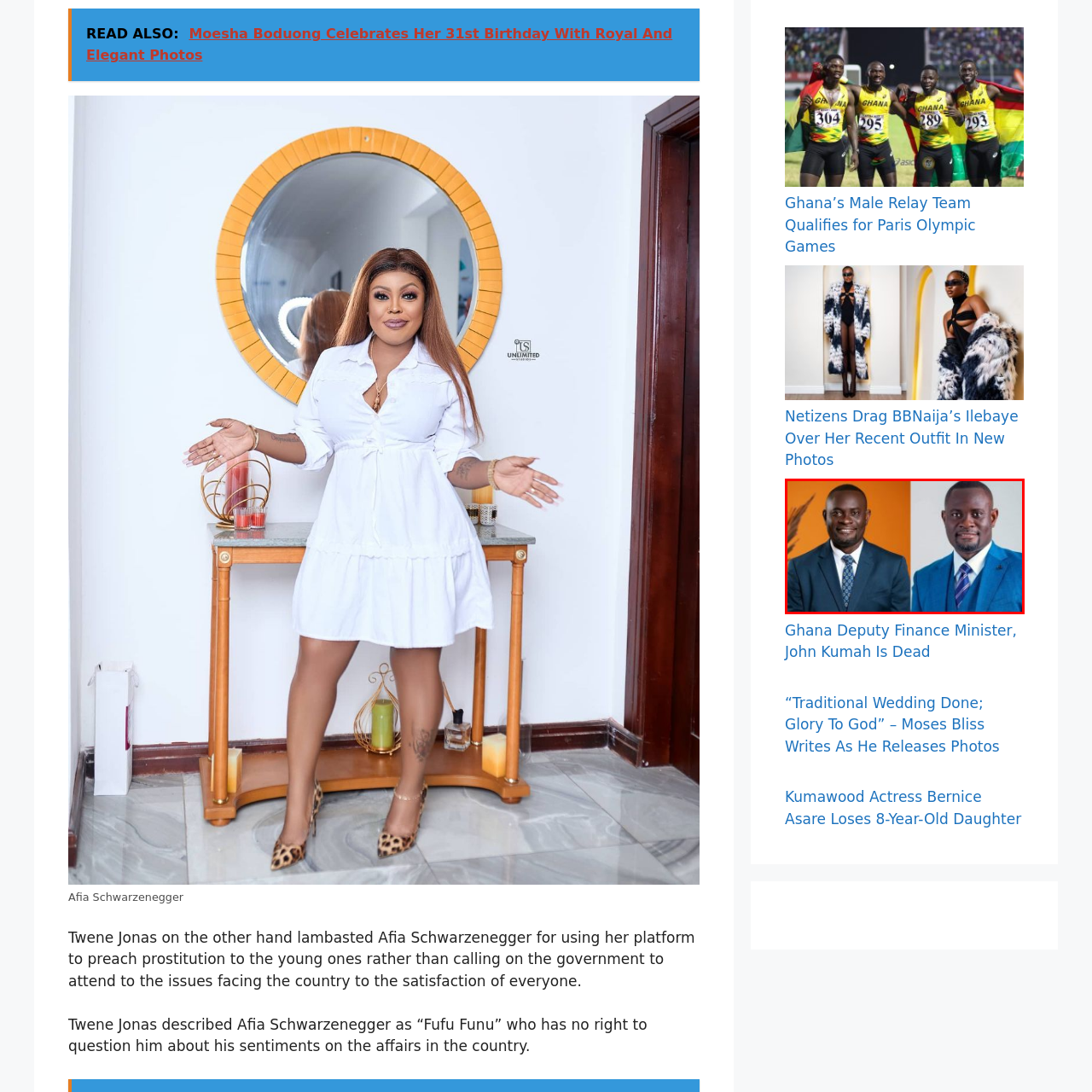Elaborate on the scene depicted inside the red bounding box.

The image features a professional split portrait of John Kumah, the Ghana Deputy Finance Minister, who has recently passed away. On the left side, he is dressed in a dark suit with a patterned tie, set against a warm orange background, exuding a confident and approachable demeanor. On the right side, he appears in a vibrant blue suit with a white shirt and a striped tie, showcasing a polished and professional look. This juxtaposition highlights his dynamic presence in leadership, reflecting both his commitment to public service and his personal style.